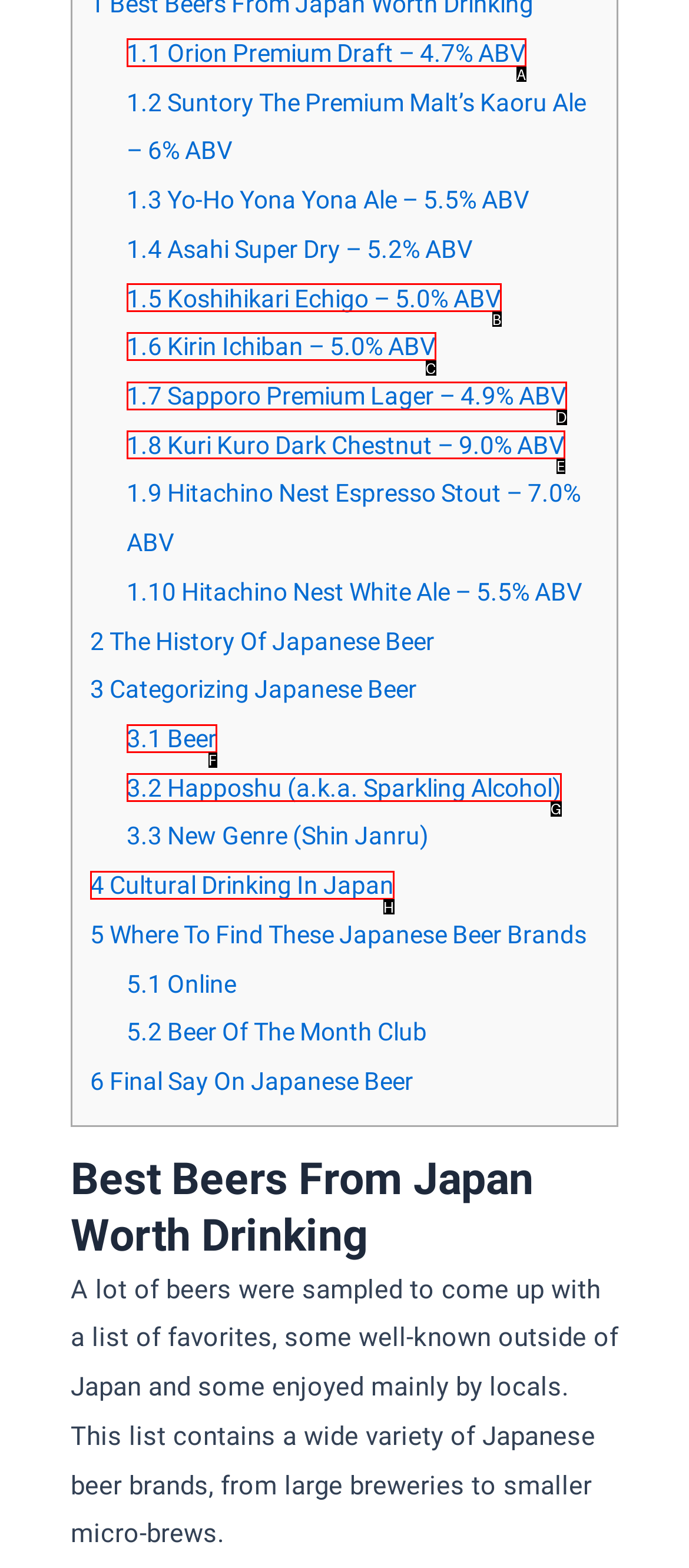Given the description: alt="Revolution Global TV", select the HTML element that best matches it. Reply with the letter of your chosen option.

None